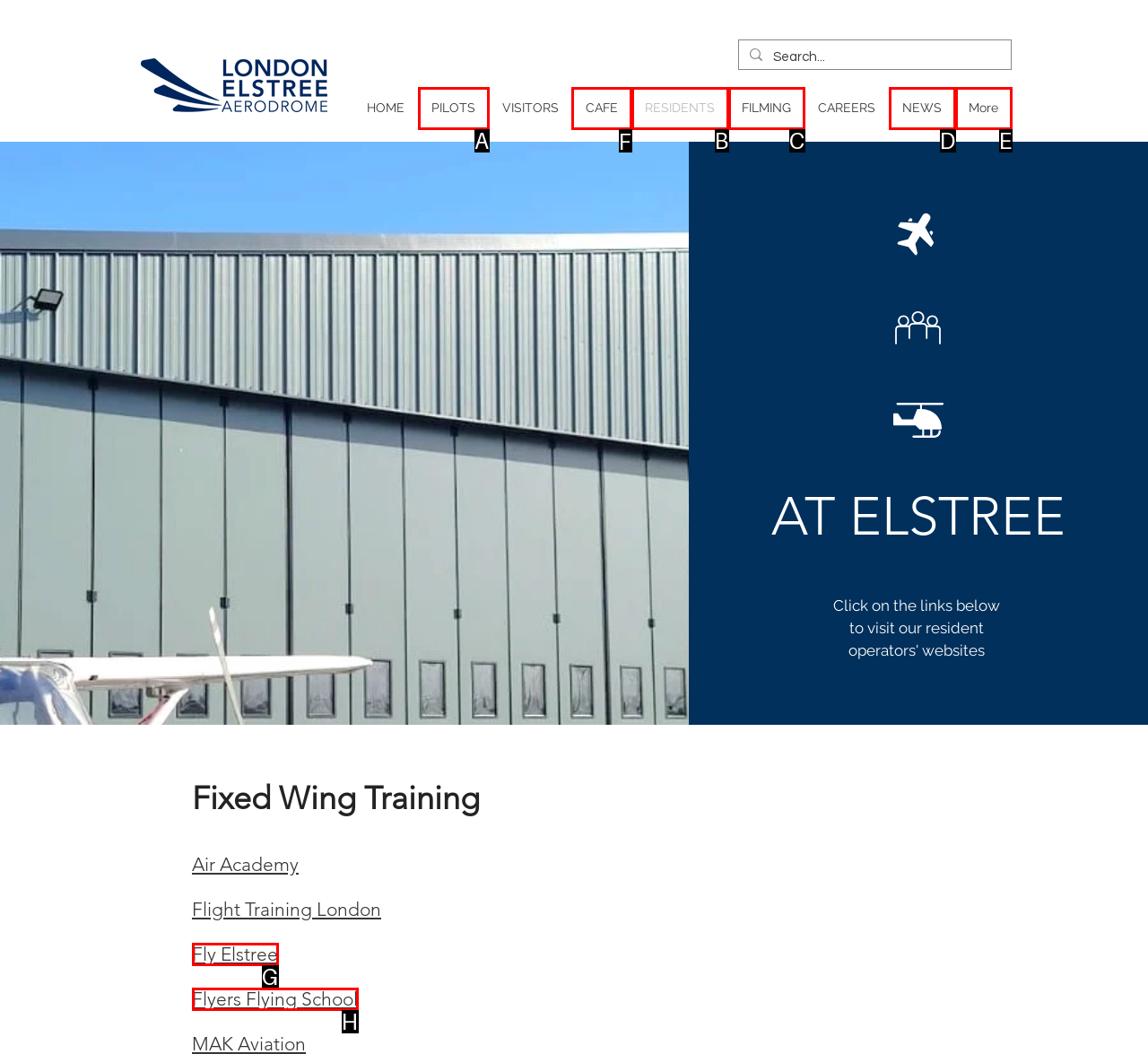Which UI element should you click on to achieve the following task: Read the privacy policy? Provide the letter of the correct option.

None